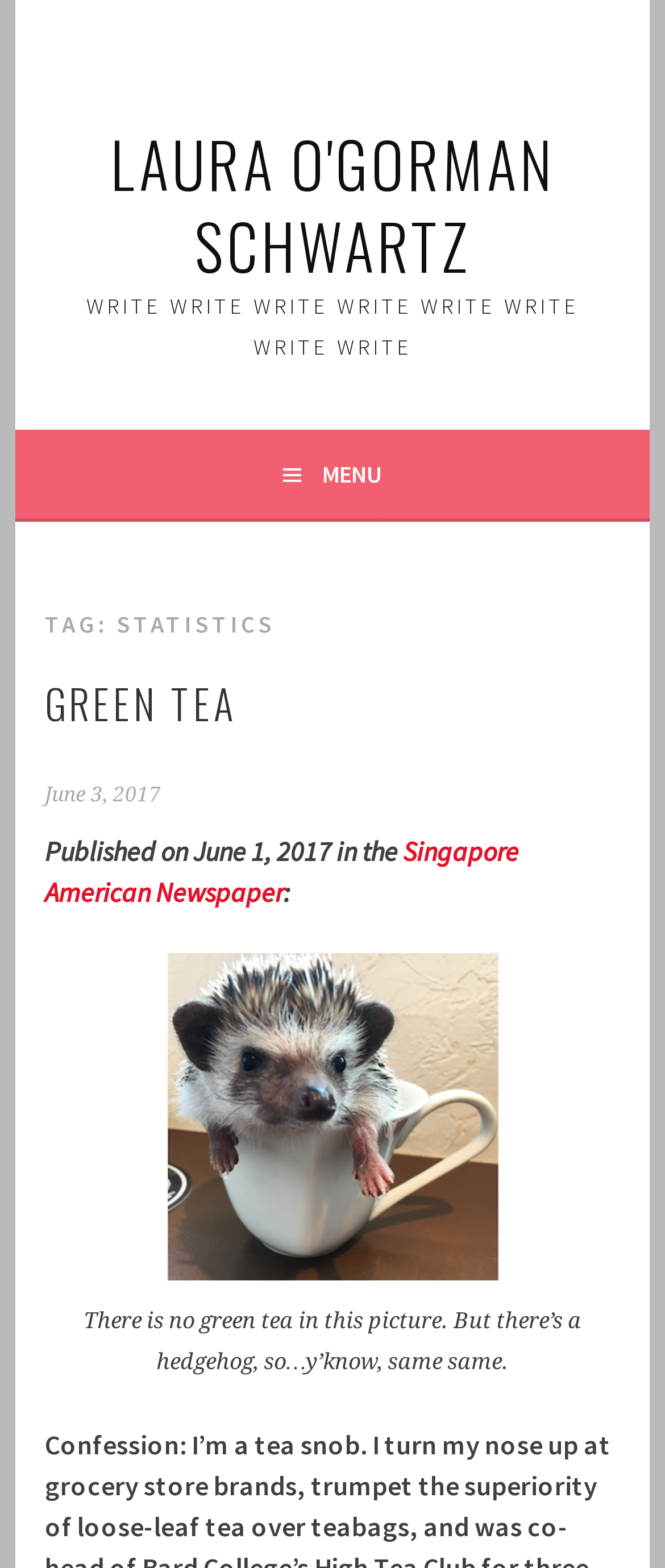Generate a comprehensive description of the webpage content.

The webpage is about Laura O'Gorman Schwartz, with a prominent heading displaying her name at the top left of the page. Below her name is a link with the same text. 

To the right of Laura's name is a button with a menu icon, which is not expanded. 

Below the menu button is a section with a heading that reads "WRITE WRITE WRITE WRITE WRITE WRITE WRITE WRITE". 

Underneath this section is a header area that contains several elements. On the top left of this area is a heading that says "TAG: STATISTICS". Below this heading is another section with a heading that reads "GREEN TEA", accompanied by a link with the same text. 

To the right of the "GREEN TEA" heading is a link displaying the date "June 3, 2017", along with a time element. Below this is a static text that reads "Published on June 1, 2017 in the", followed by a link to the "Singapore American Newspaper". 

Next to the newspaper link is a colon symbol, and below it is an image with a caption, although the caption's content is not specified. 

Finally, there is a static text at the bottom of the page that reads "There is no green tea in this picture. But there’s a hedgehog, so…y’know, same same."